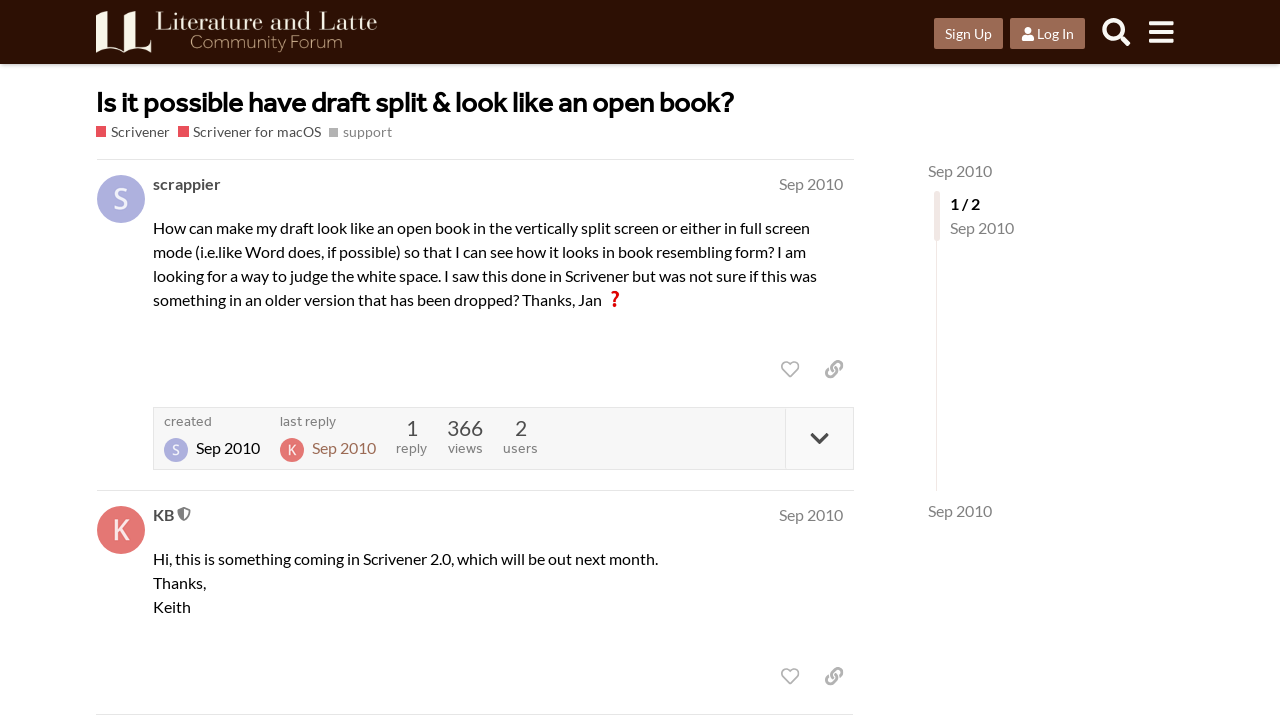Please locate the bounding box coordinates for the element that should be clicked to achieve the following instruction: "Contact us via 'alumni@southampton.ac.uk'". Ensure the coordinates are given as four float numbers between 0 and 1, i.e., [left, top, right, bottom].

None